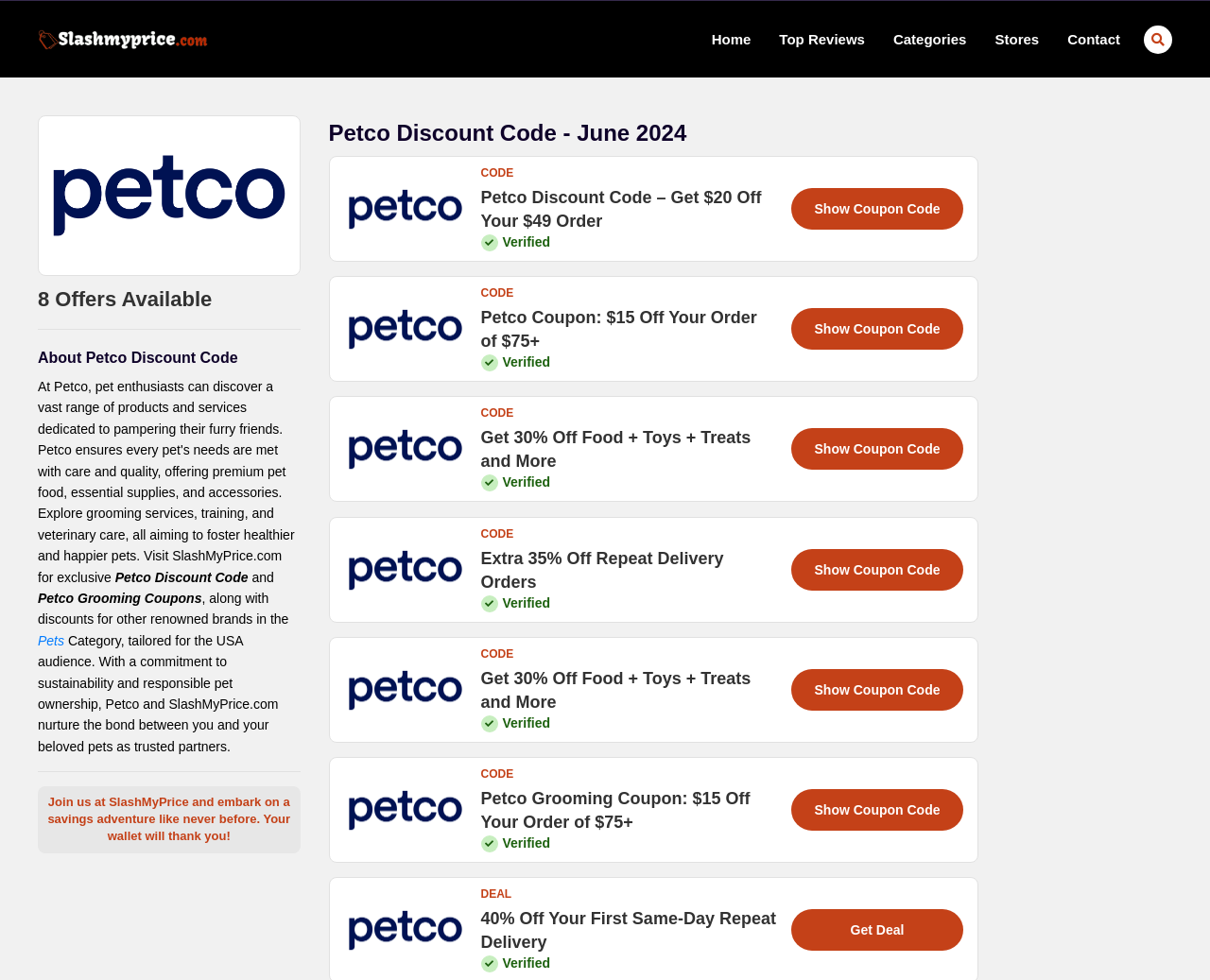Provide the bounding box coordinates for the specified HTML element described in this description: "parent_node: Home aria-label="header-logo"". The coordinates should be four float numbers ranging from 0 to 1, in the format [left, top, right, bottom].

[0.031, 0.029, 0.172, 0.051]